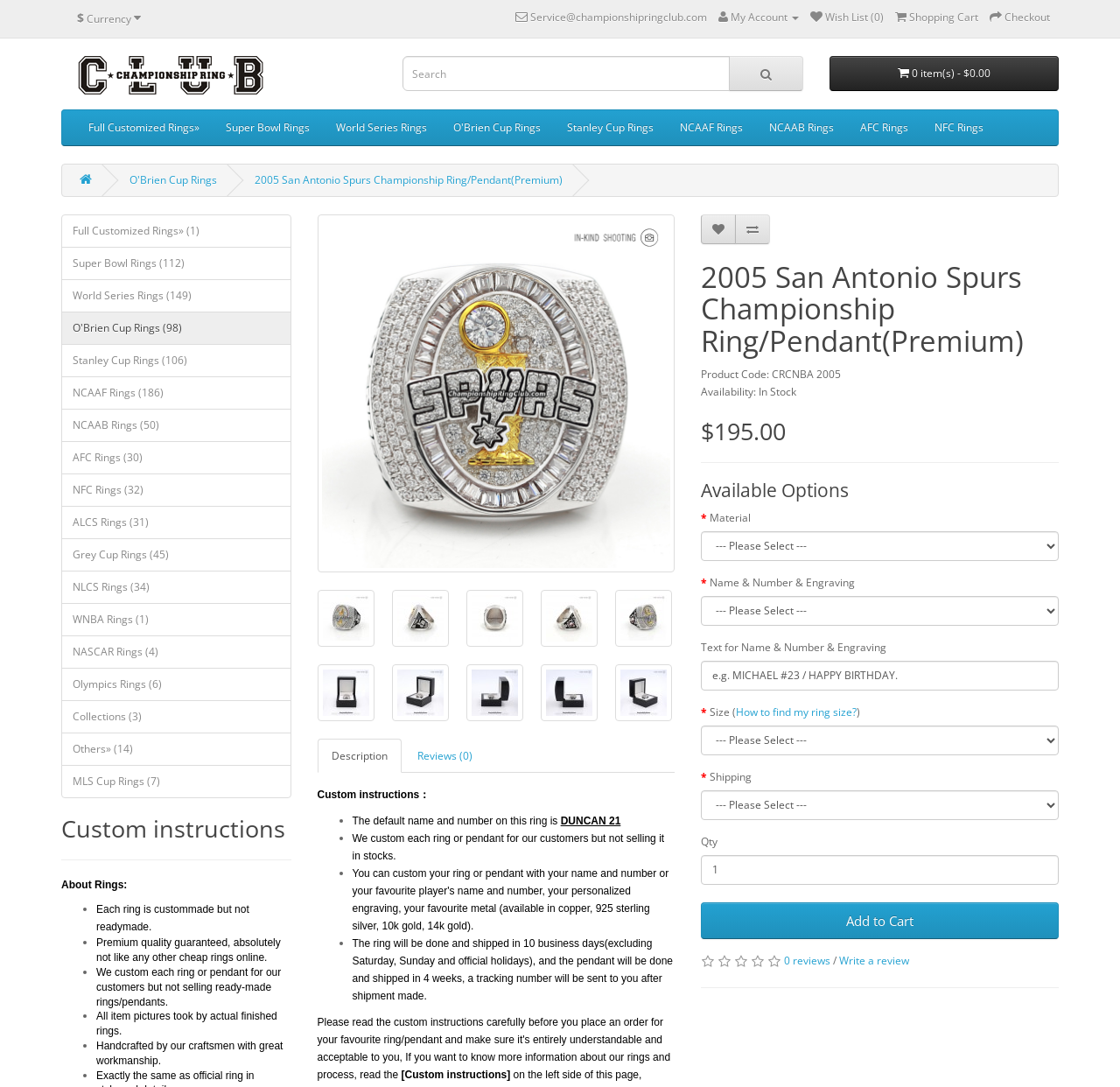Locate the bounding box coordinates of the clickable part needed for the task: "Click on the currency button".

[0.059, 0.003, 0.136, 0.031]